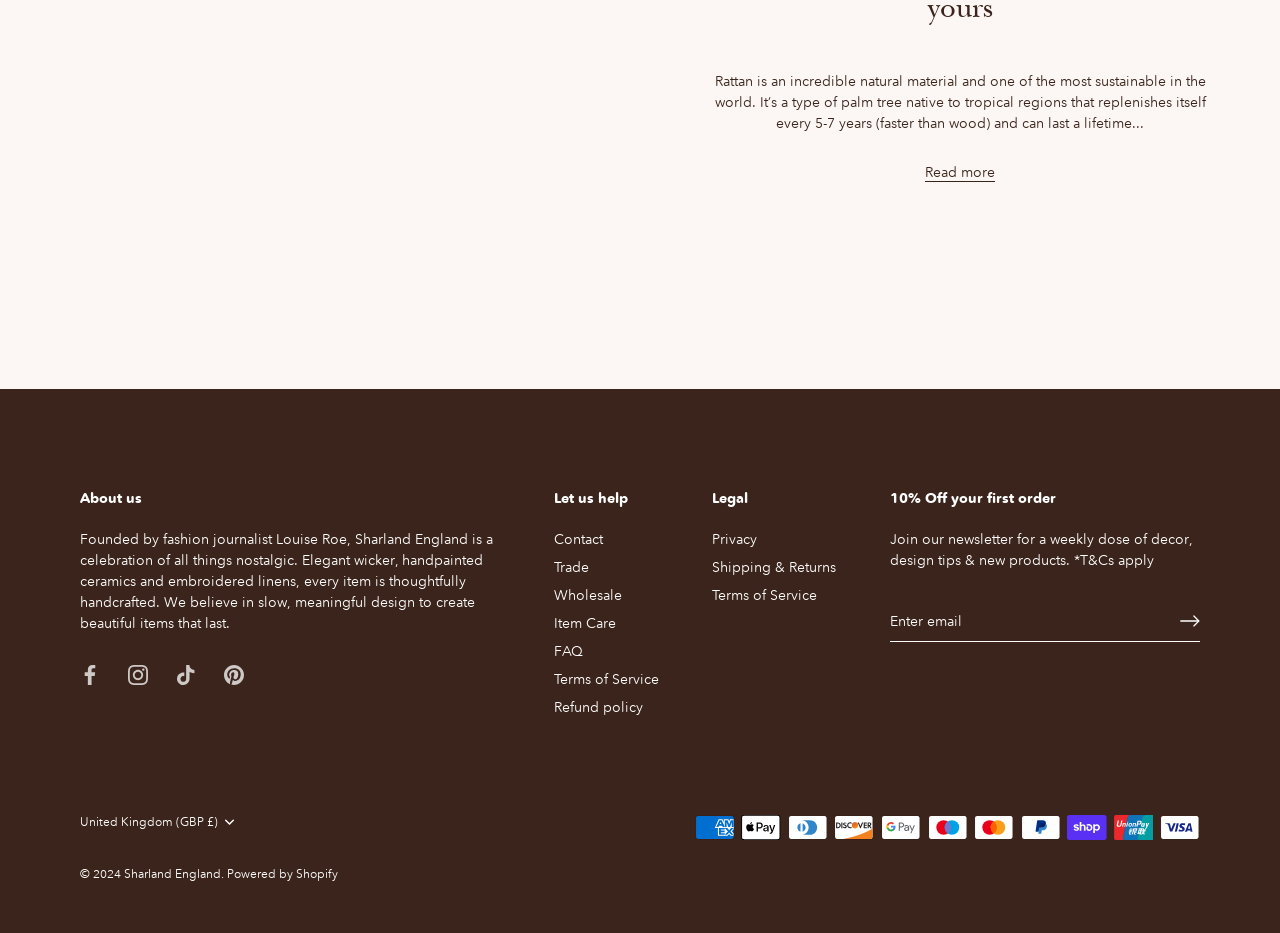What is the main material discussed on this webpage?
Provide an in-depth and detailed answer to the question.

The webpage starts with a description of rattan as an incredible natural material and one of the most sustainable in the world, indicating that it is the main material discussed on this webpage.